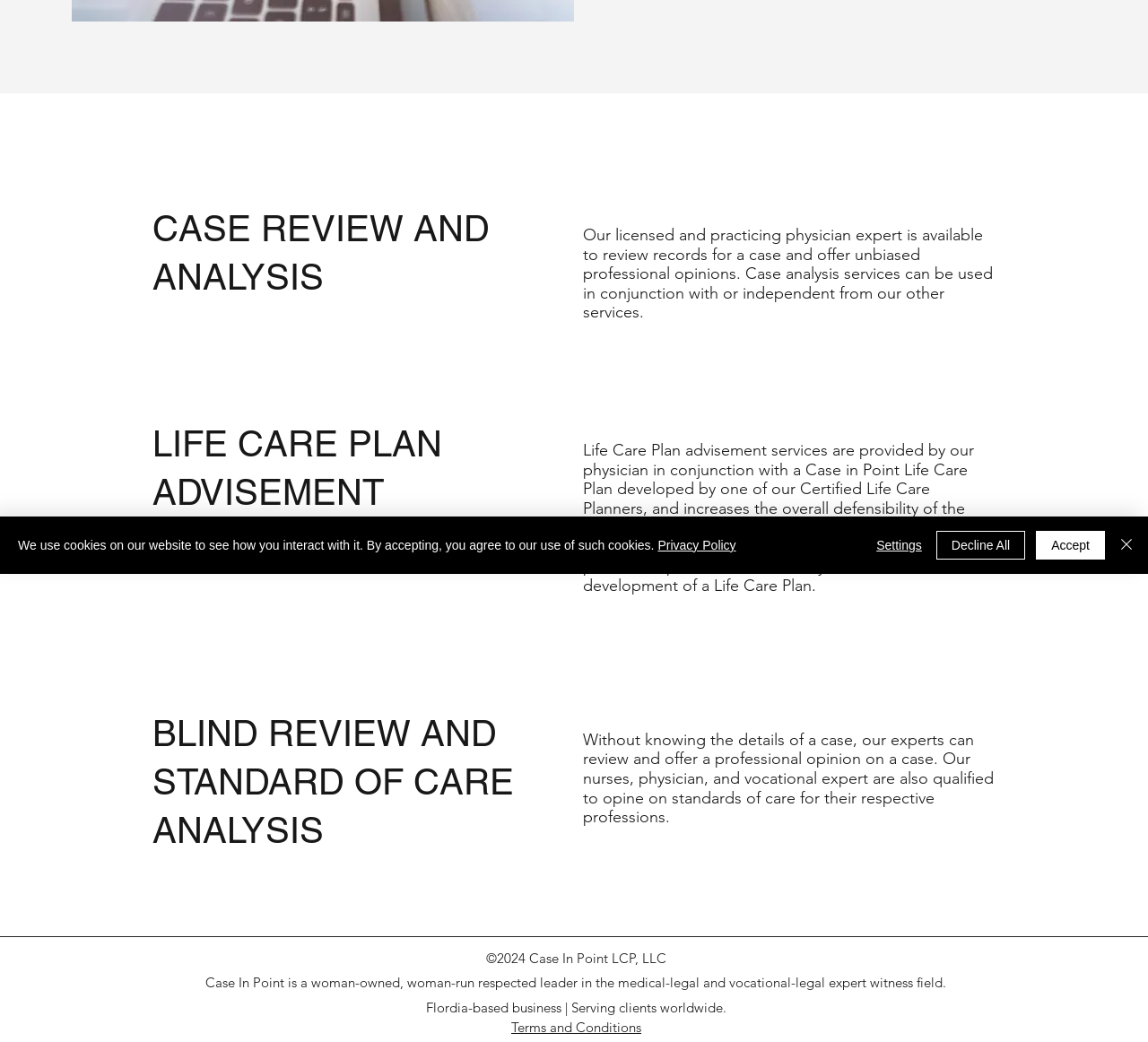Find the bounding box coordinates for the HTML element described as: "aria-label="Close"". The coordinates should consist of four float values between 0 and 1, i.e., [left, top, right, bottom].

[0.972, 0.509, 0.991, 0.537]